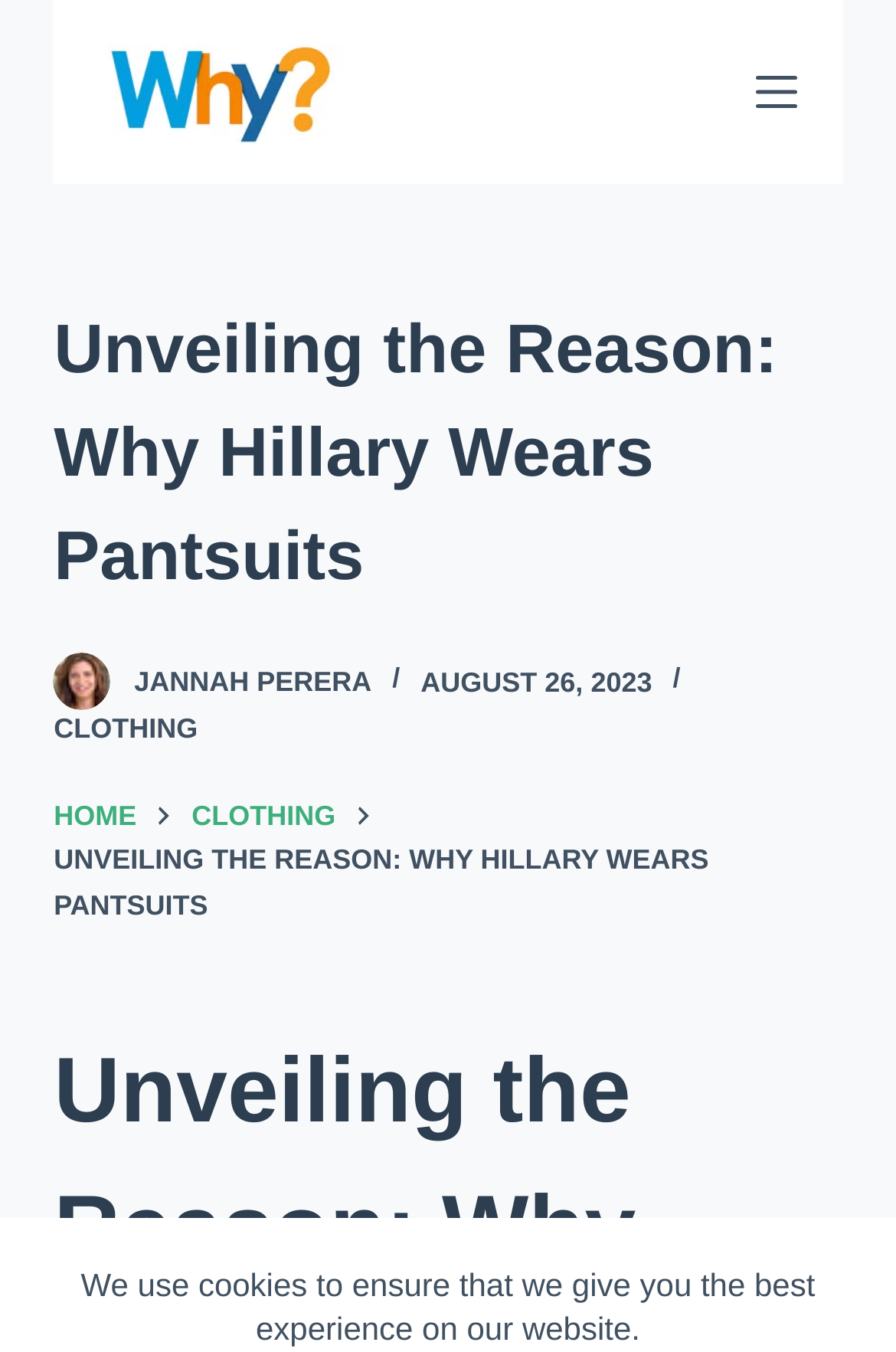What is the name of the website?
Please ensure your answer is as detailed and informative as possible.

The name of the website can be found by looking at the link at the top of the page which says 'Why You Ask'.